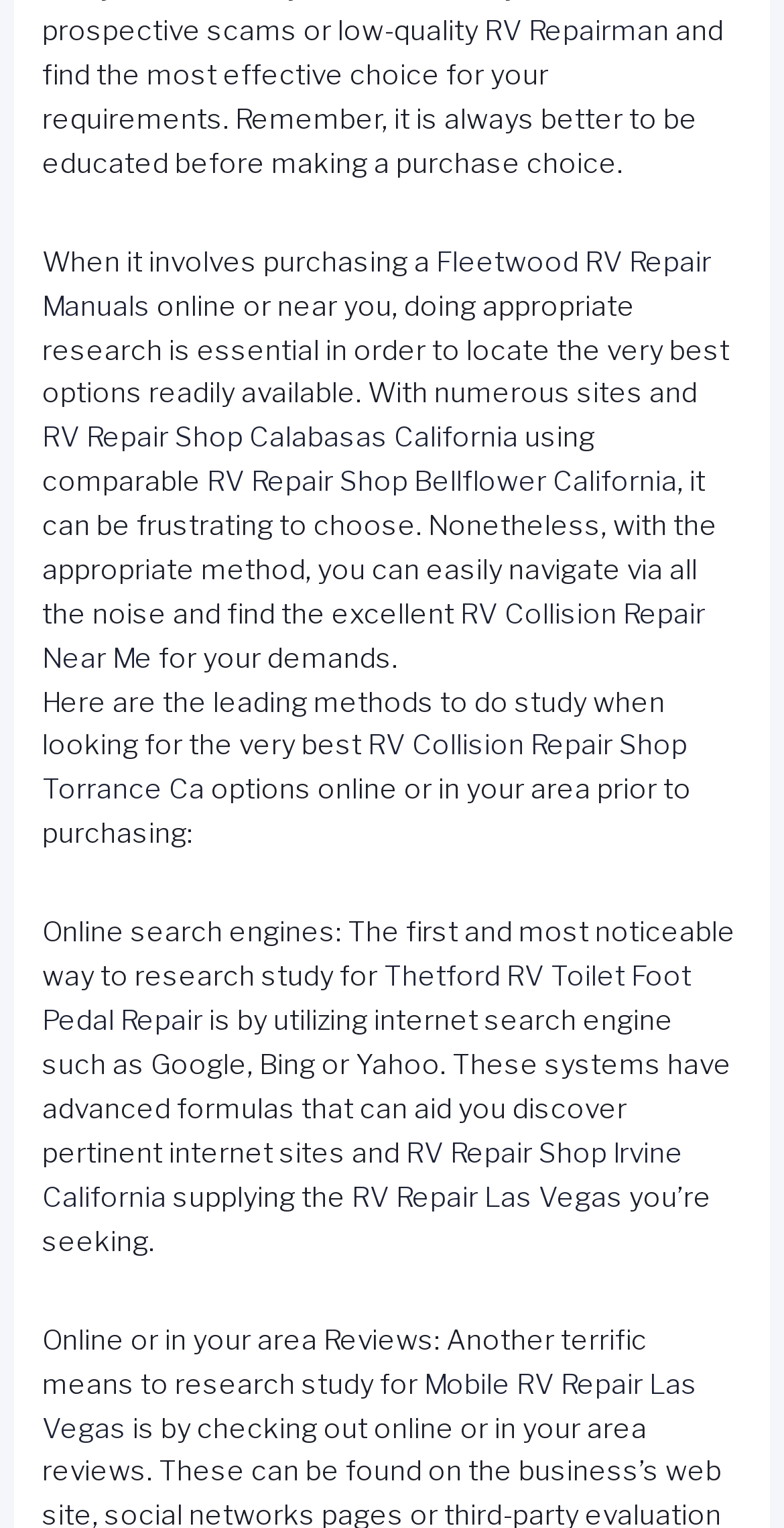Find the bounding box coordinates of the clickable element required to execute the following instruction: "Go to RV Repair Shop Irvine California". Provide the coordinates as four float numbers between 0 and 1, i.e., [left, top, right, bottom].

[0.054, 0.743, 0.872, 0.793]